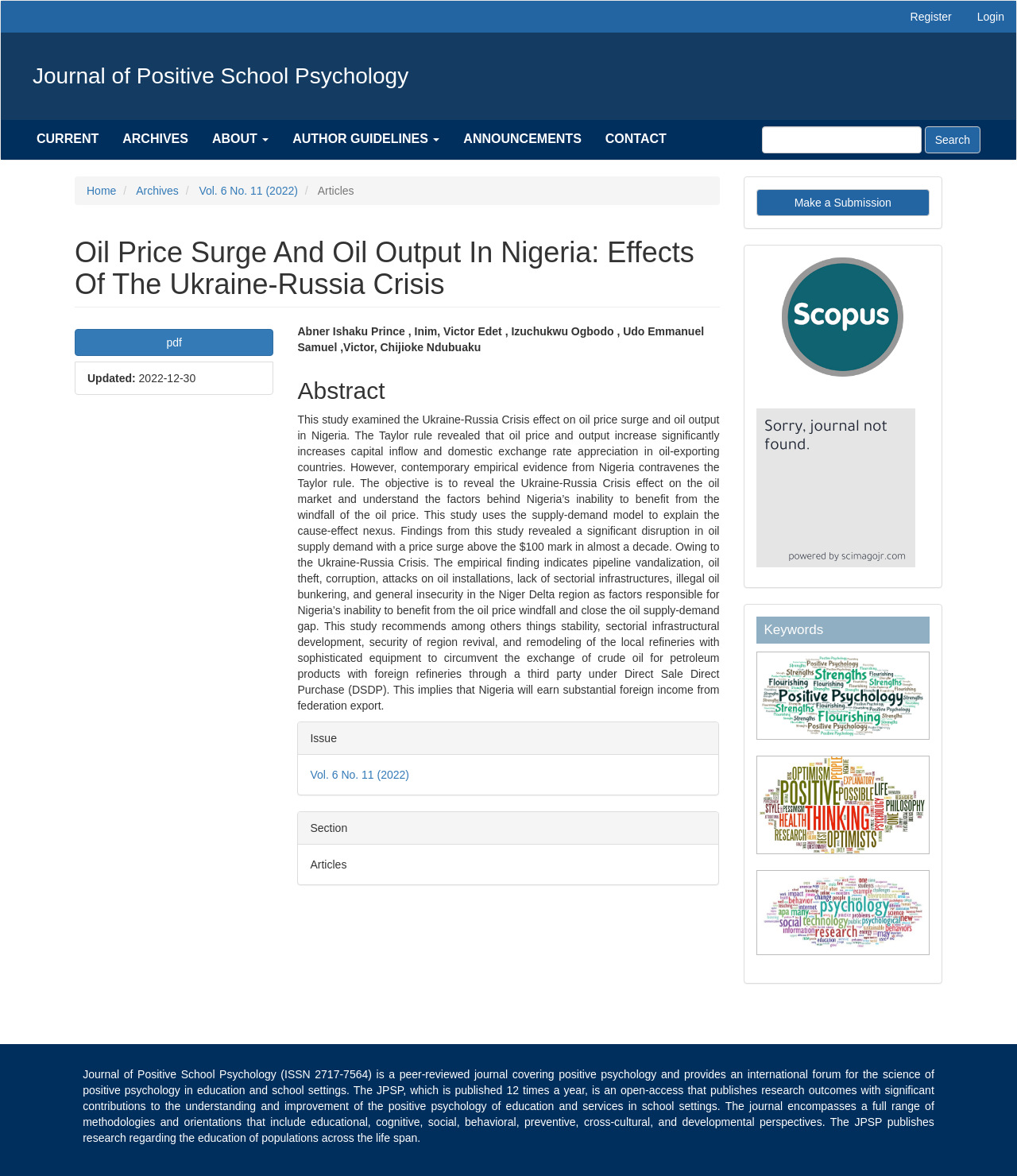Determine the bounding box coordinates of the region I should click to achieve the following instruction: "Register for an account". Ensure the bounding box coordinates are four float numbers between 0 and 1, i.e., [left, top, right, bottom].

[0.883, 0.001, 0.947, 0.028]